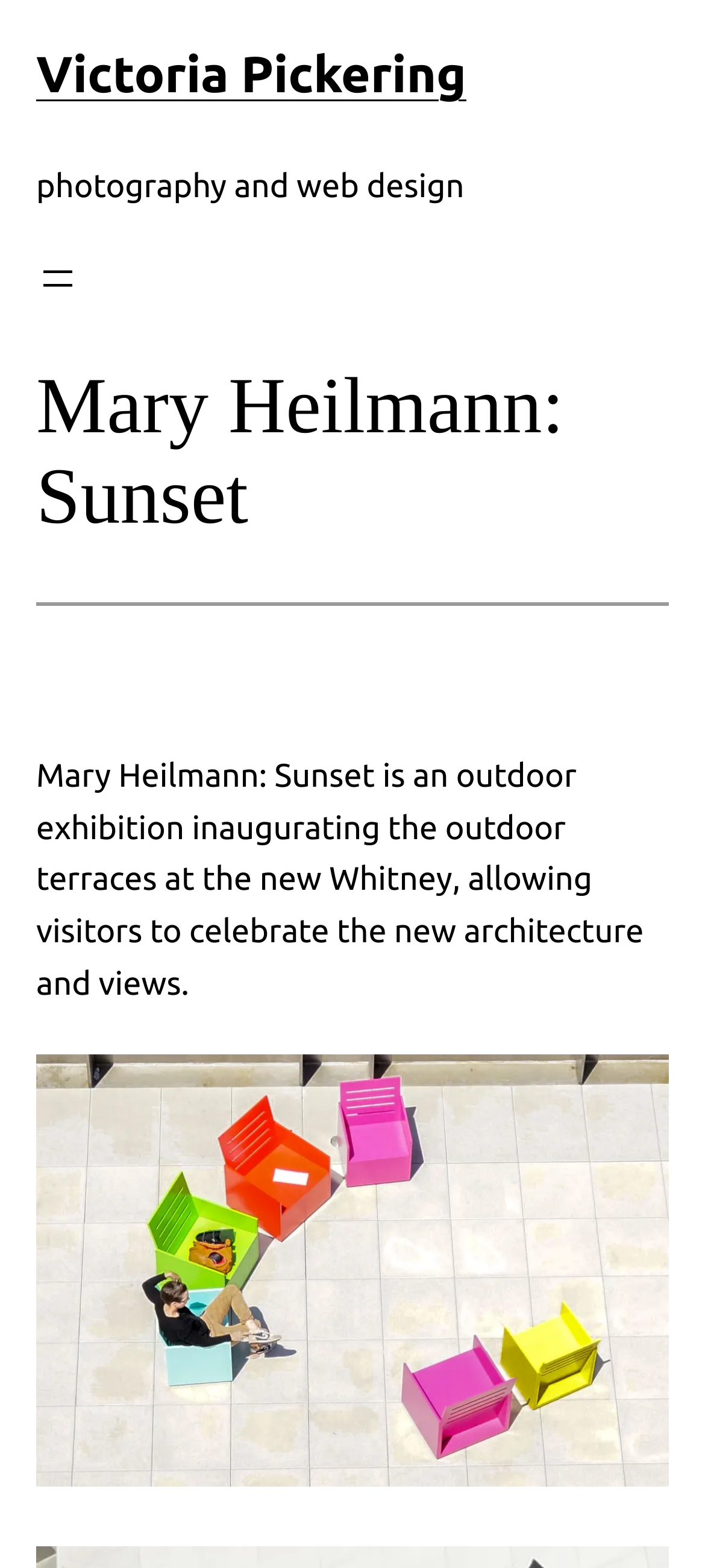Generate a detailed explanation of the webpage's features and information.

The webpage is about an outdoor exhibition called "Mary Heilmann: Sunset" at the new Whitney. At the top left, there is a heading with the name "Victoria Pickering" and a link with the same name. Below the heading, there is a text "photography and web design". 

To the right of the "Victoria Pickering" heading, there is a navigation menu labeled "main" with a button to open a menu dialog. Below the navigation menu, there is a prominent heading "Mary Heilmann: Sunset" that spans almost the entire width of the page. 

Underneath the heading, there is a horizontal separator line. Following the separator, there is a paragraph of text that describes the exhibition, stating that it inaugurates the outdoor terraces at the new Whitney, allowing visitors to celebrate the new architecture and views. 

At the bottom right of the page, there is a link, but its text is not specified. Overall, the webpage has a simple and clean layout, with a focus on the exhibition's title and description.